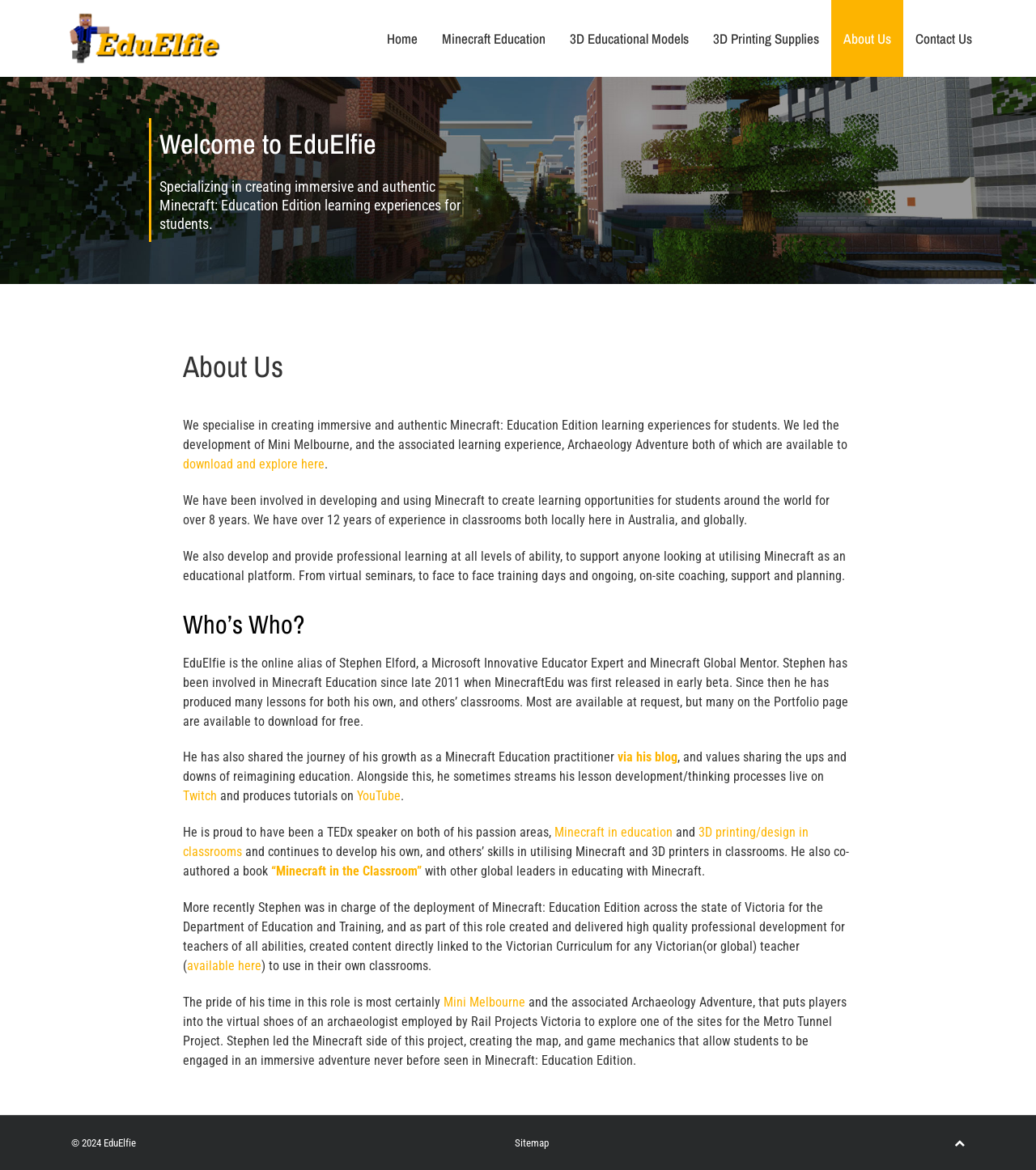Identify the bounding box for the given UI element using the description provided. Coordinates should be in the format (top-left x, top-left y, bottom-right x, bottom-right y) and must be between 0 and 1. Here is the description: 3D printing/design in classrooms

[0.177, 0.705, 0.78, 0.735]